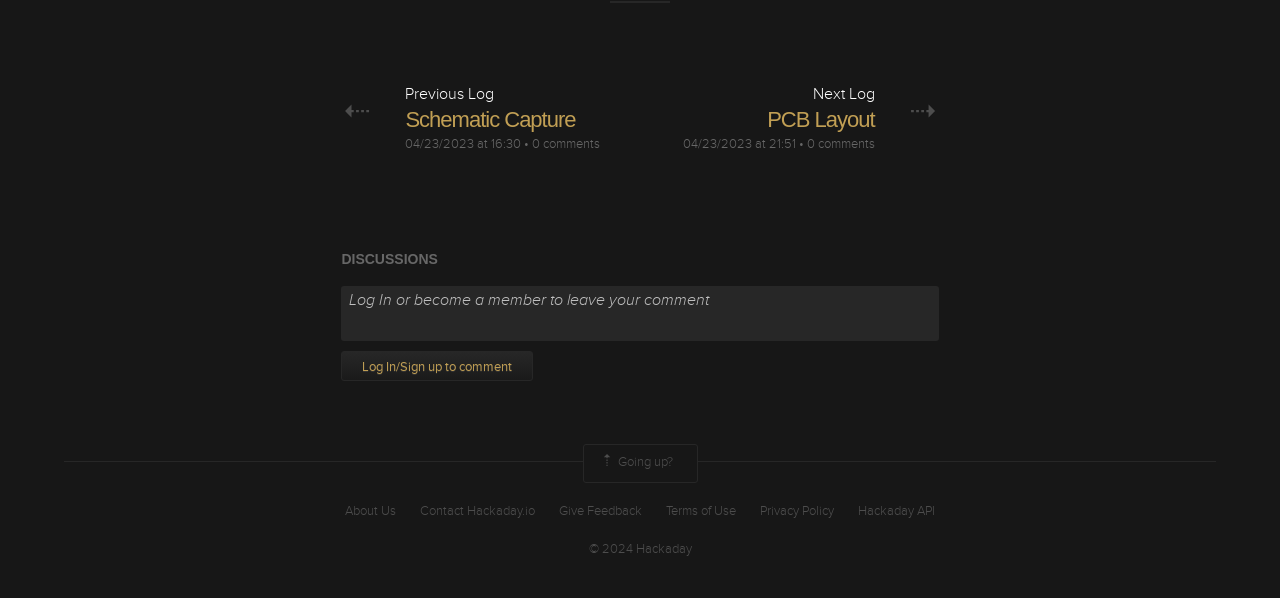Please study the image and answer the question comprehensively:
What is the purpose of the textbox?

The textbox element with bounding box coordinates [0.267, 0.477, 0.733, 0.57] has a description 'Log In or become a member to leave your comment', suggesting that its purpose is to allow users to leave a comment.